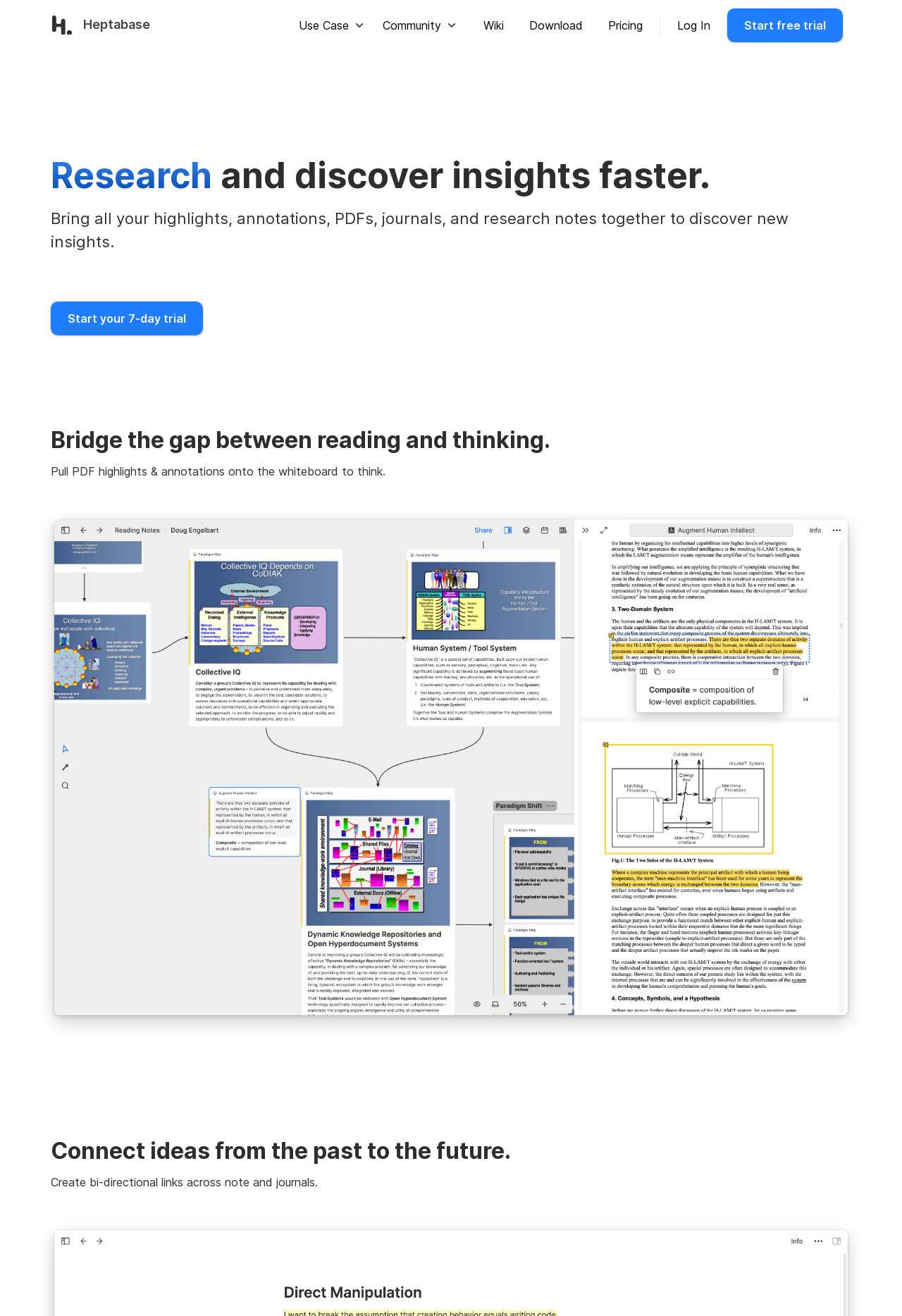Please find the bounding box coordinates for the clickable element needed to perform this instruction: "Log in to your account".

[0.741, 0.009, 0.797, 0.029]